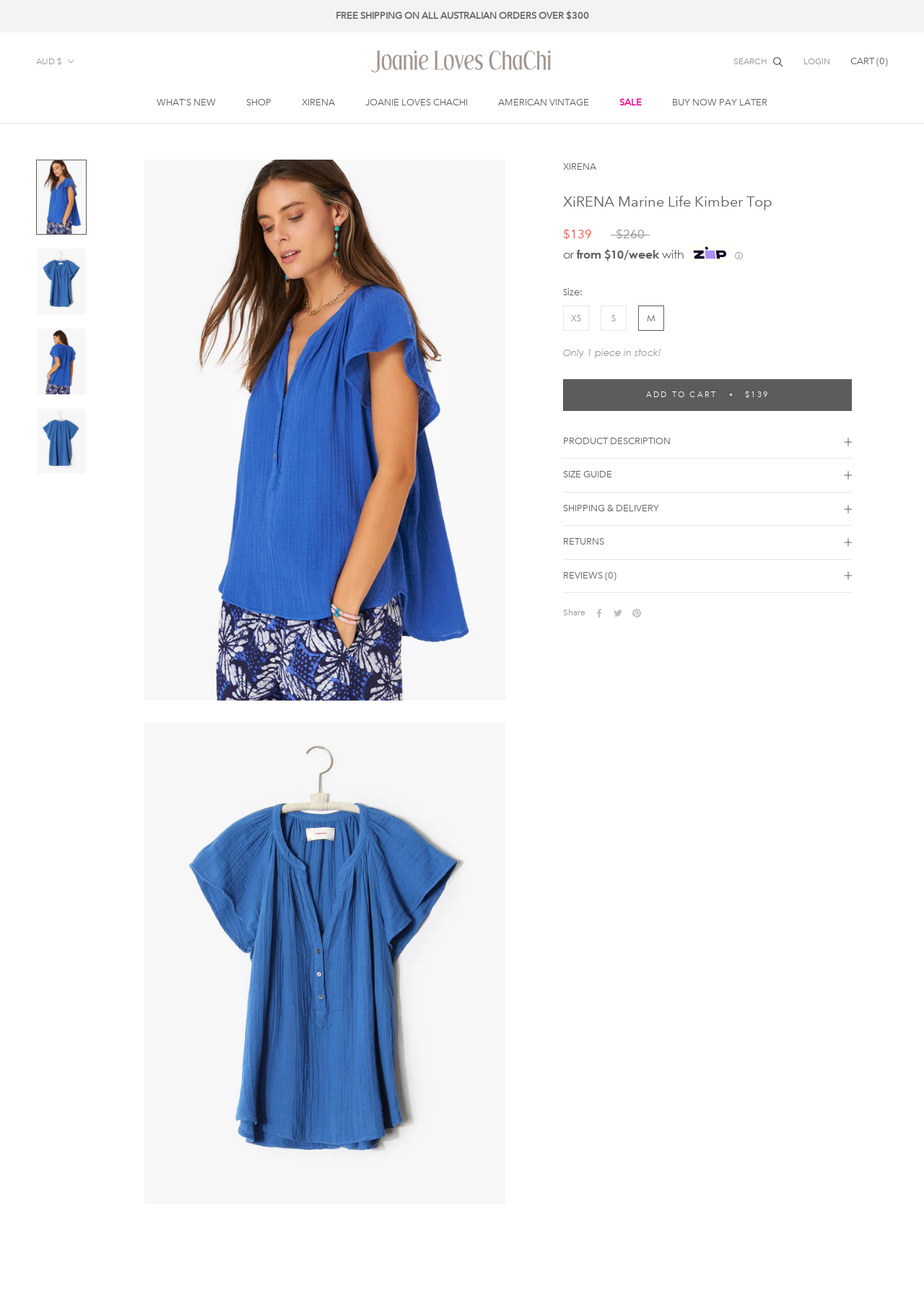Provide the bounding box coordinates, formatted as (top-left x, top-left y, bottom-right x, bottom-right y), with all values being floating point numbers between 0 and 1. Identify the bounding box of the UI element that matches the description: Join the Team

None